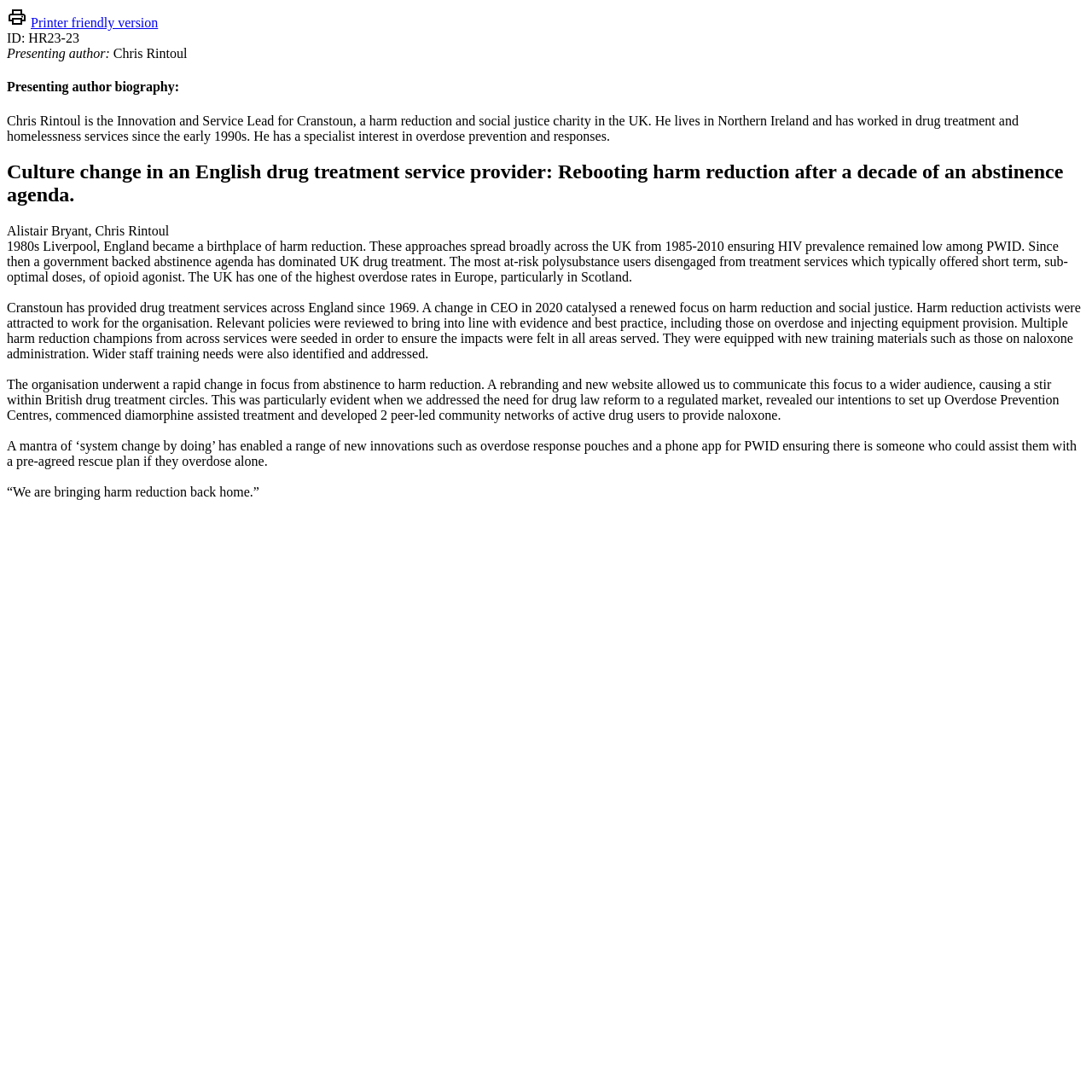Please provide a detailed answer to the question below by examining the image:
What is the name of the medication mentioned in the article?

I found the answer by reading the text 'commenced diamorphine assisted treatment' which mentions the medication diamorphine.